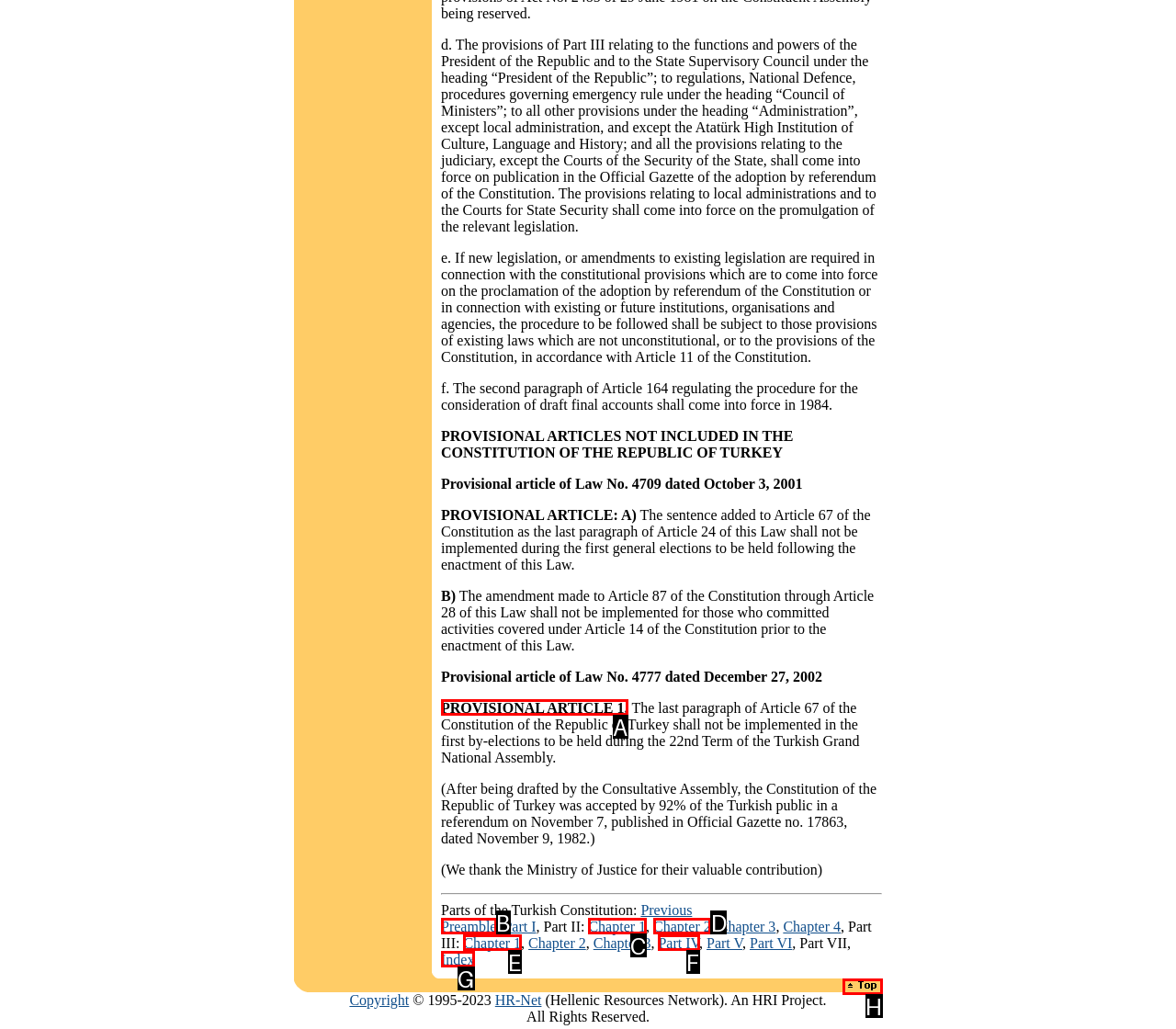Select the letter from the given choices that aligns best with the description: alt="Back to Top". Reply with the specific letter only.

H